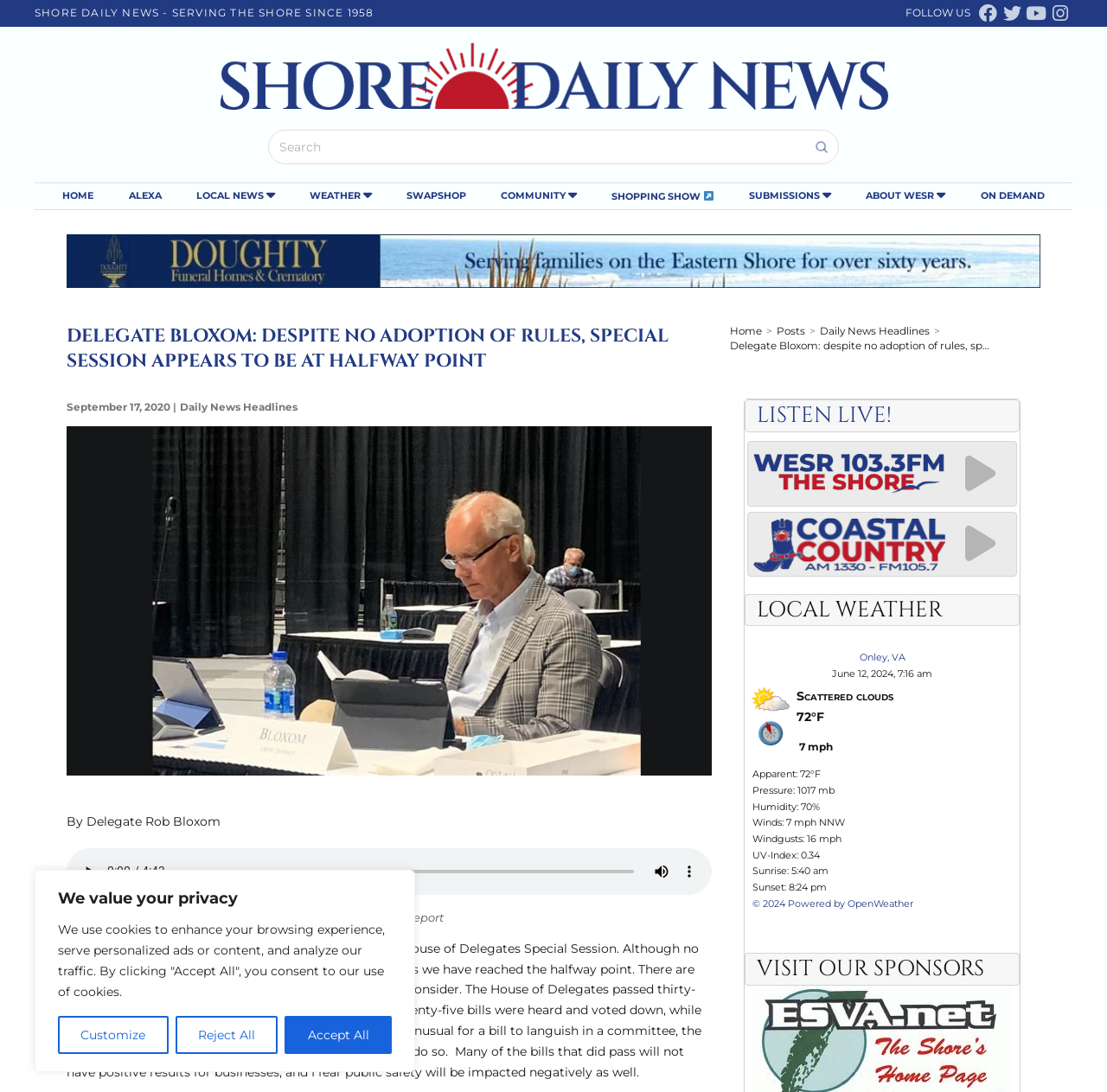With reference to the screenshot, provide a detailed response to the question below:
What is the name of the news organization?

The name of the news organization can be found at the top of the webpage, where it says 'SHORE DAILY NEWS - SERVING THE SHORE SINCE 1958'.